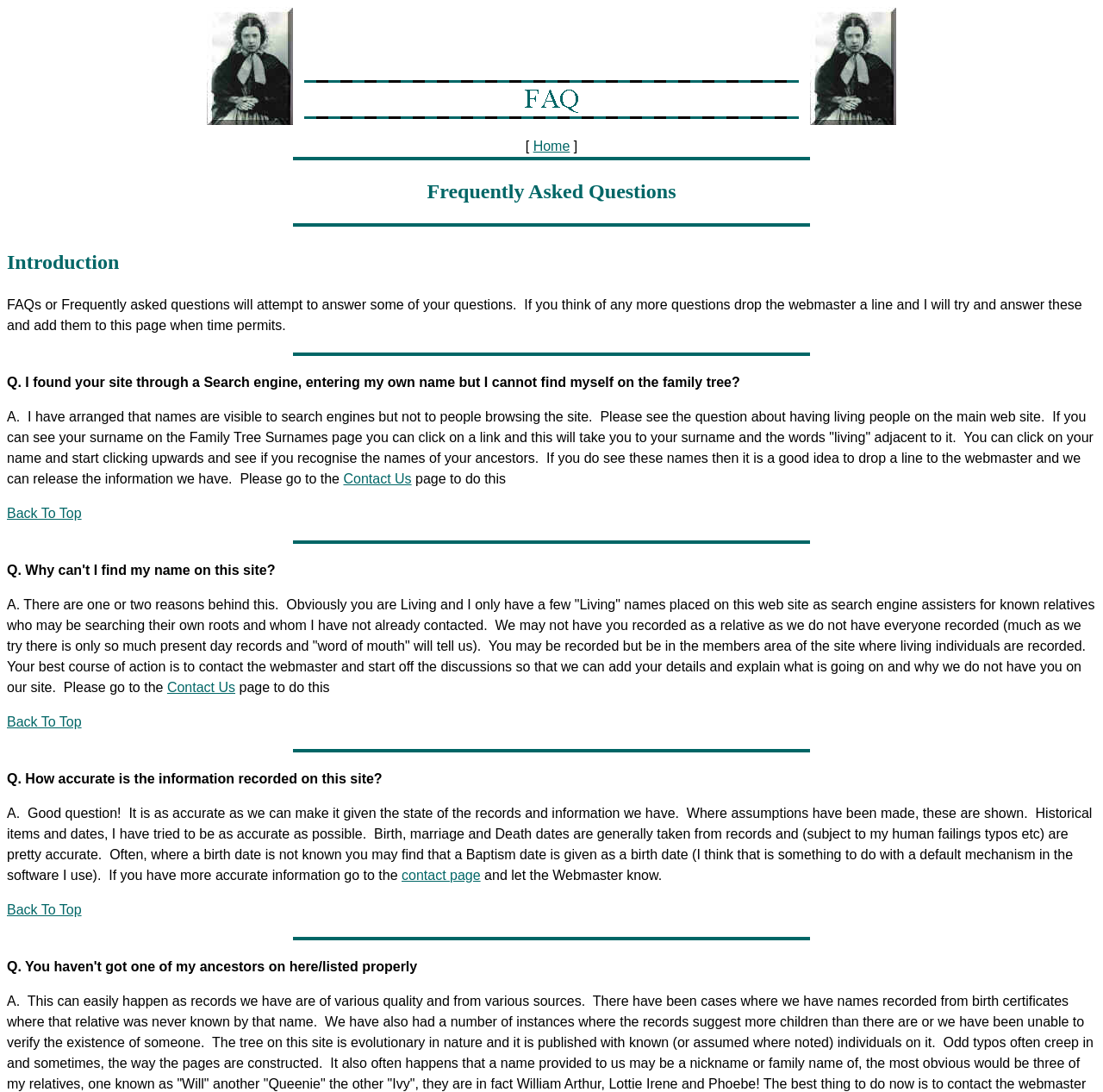How accurate is the information on this site?
Give a thorough and detailed response to the question.

The webpage states that the information on the site is as accurate as possible, given the state of the records and information available. The webmaster has tried to be accurate, especially with historical dates and records, and assumptions are clearly marked.